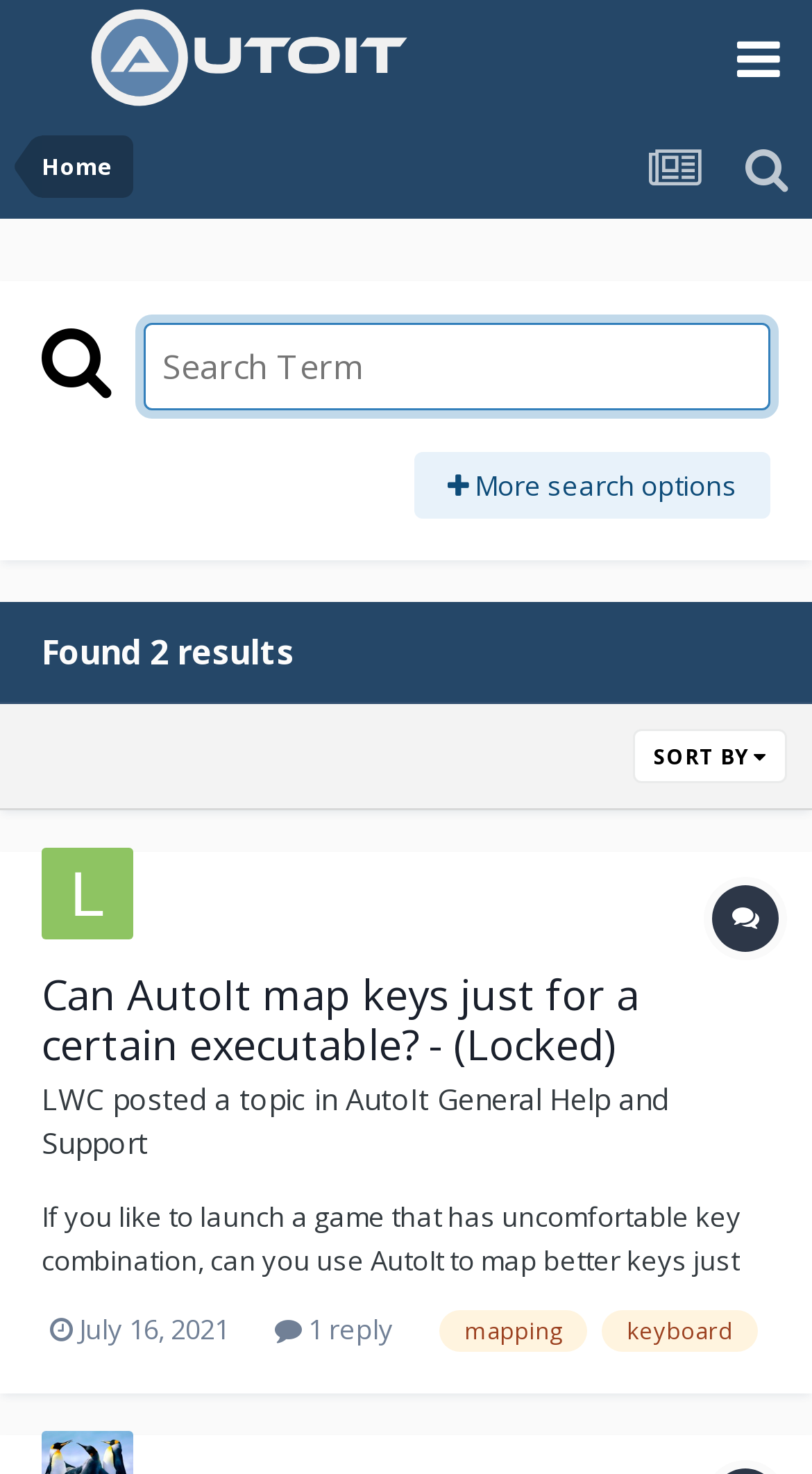Based on the description "AutoIt General Help and Support", find the bounding box of the specified UI element.

[0.051, 0.733, 0.823, 0.789]